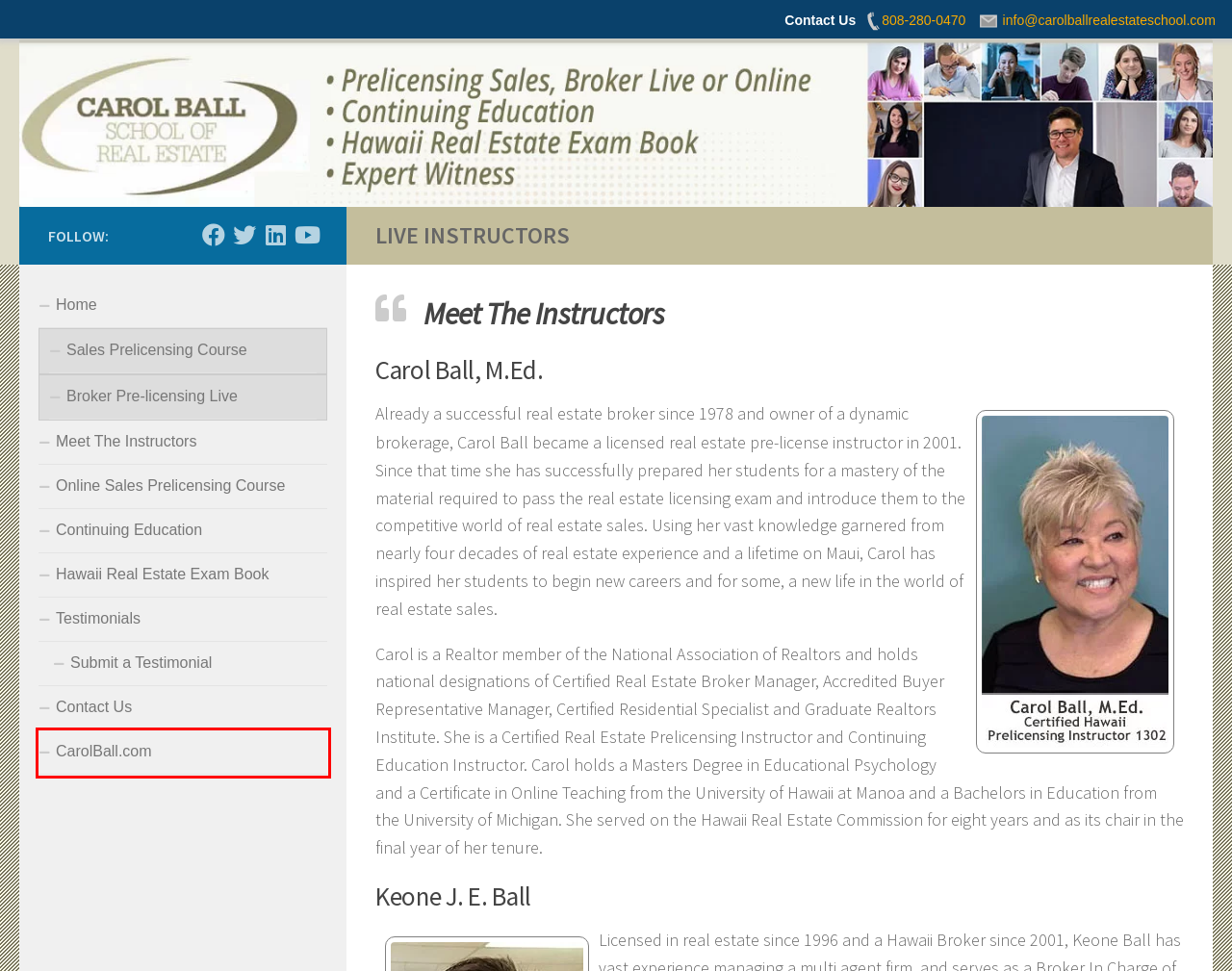Observe the webpage screenshot and focus on the red bounding box surrounding a UI element. Choose the most appropriate webpage description that corresponds to the new webpage after clicking the element in the bounding box. Here are the candidates:
A. Hawaii Real Estate Exam Book
B. Carol Ball School of Real Estate
C. Continuing Education - Carol Ball Real Estate School
D. Carol Ball School of Real Estate – Continuing Ed Express
E. ZOOM Sales Prelicensing Course - Carol Ball Real Estate School
F. Carol Ball and Associates Real Estate
G. Submit a Testimonial - Carol Ball Real Estate School
H. Contact Us - Carol Ball Real Estate School

F